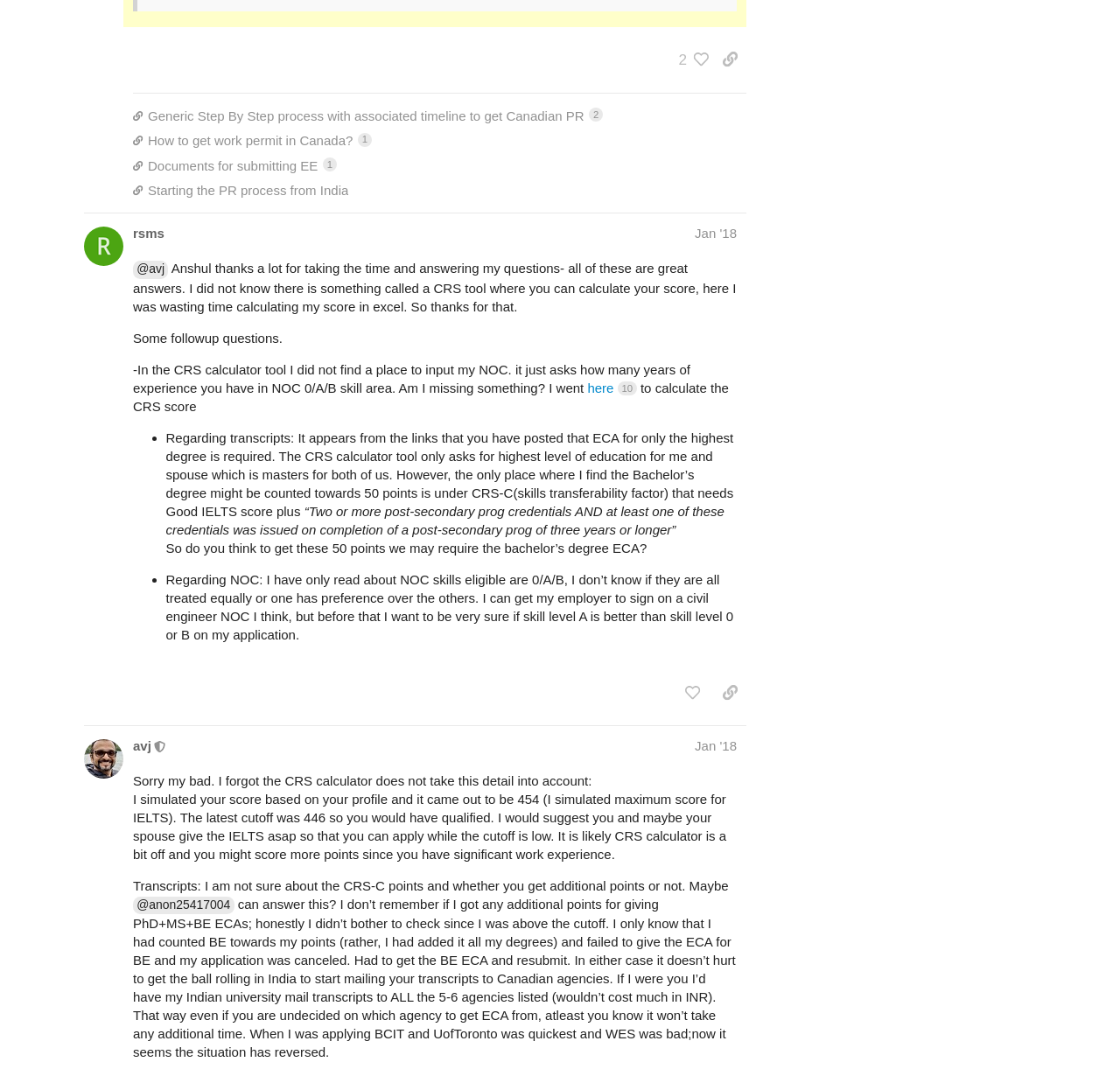Who is the moderator in post #8?
Using the image, give a concise answer in the form of a single word or short phrase.

avj